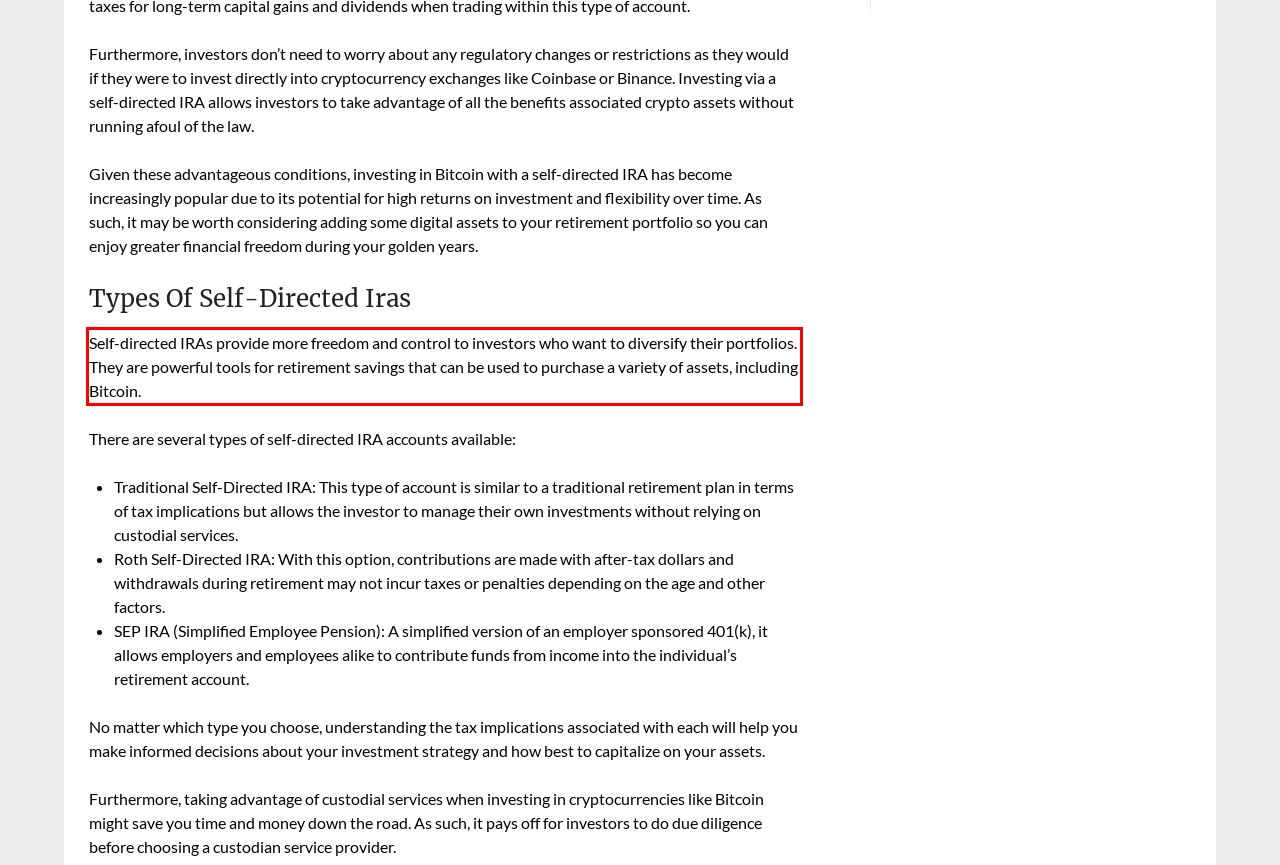You are presented with a screenshot containing a red rectangle. Extract the text found inside this red bounding box.

Self-directed IRAs provide more freedom and control to investors who want to diversify their portfolios. They are powerful tools for retirement savings that can be used to purchase a variety of assets, including Bitcoin.